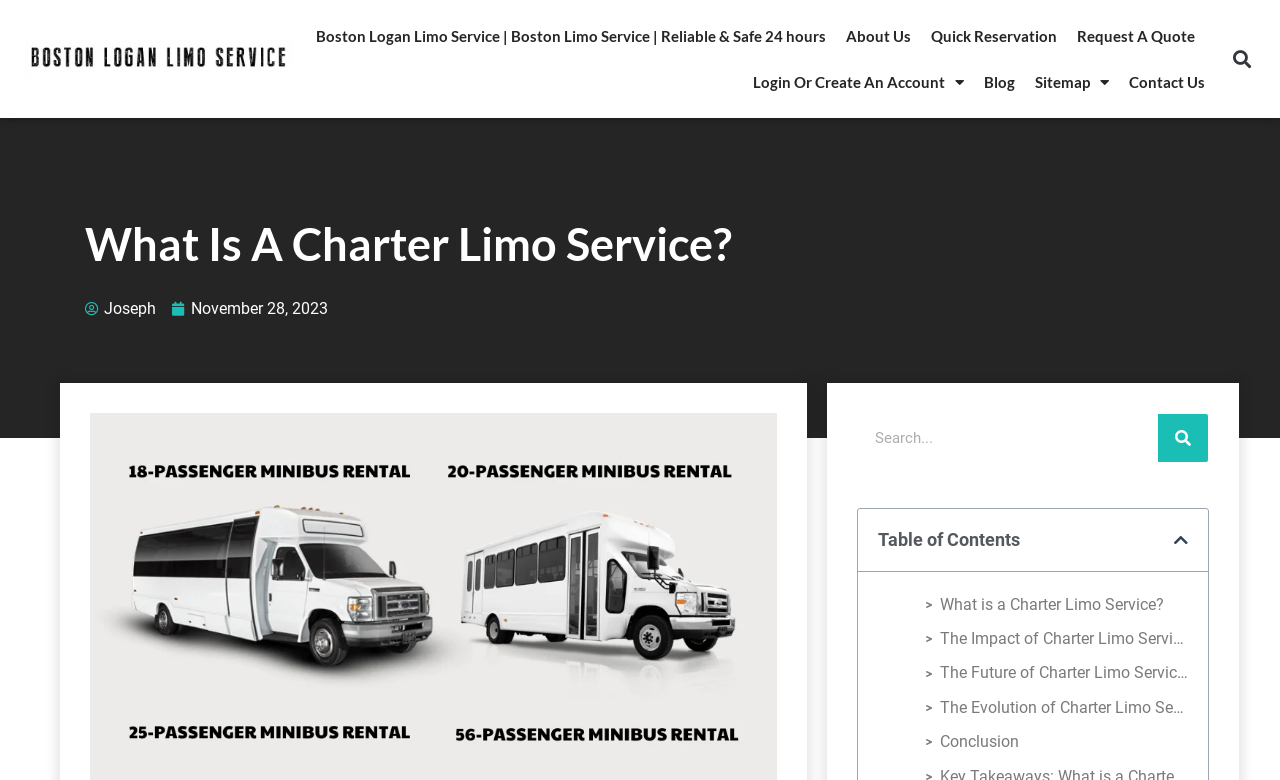What is the function of the 'Close table of contents' button?
Please provide a comprehensive answer based on the details in the screenshot.

The 'Close table of contents' button is likely used to collapse or hide the table of contents section, allowing users to focus on other parts of the webpage. Its presence next to the 'Table of Contents' heading supports this conclusion.